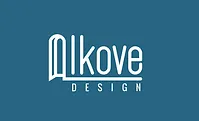Refer to the screenshot and answer the following question in detail:
In what year was Alkove Design founded?

According to the caption, Alkove Design was founded in 2013 by architects Komal Mittal and Ninada Kashyap.